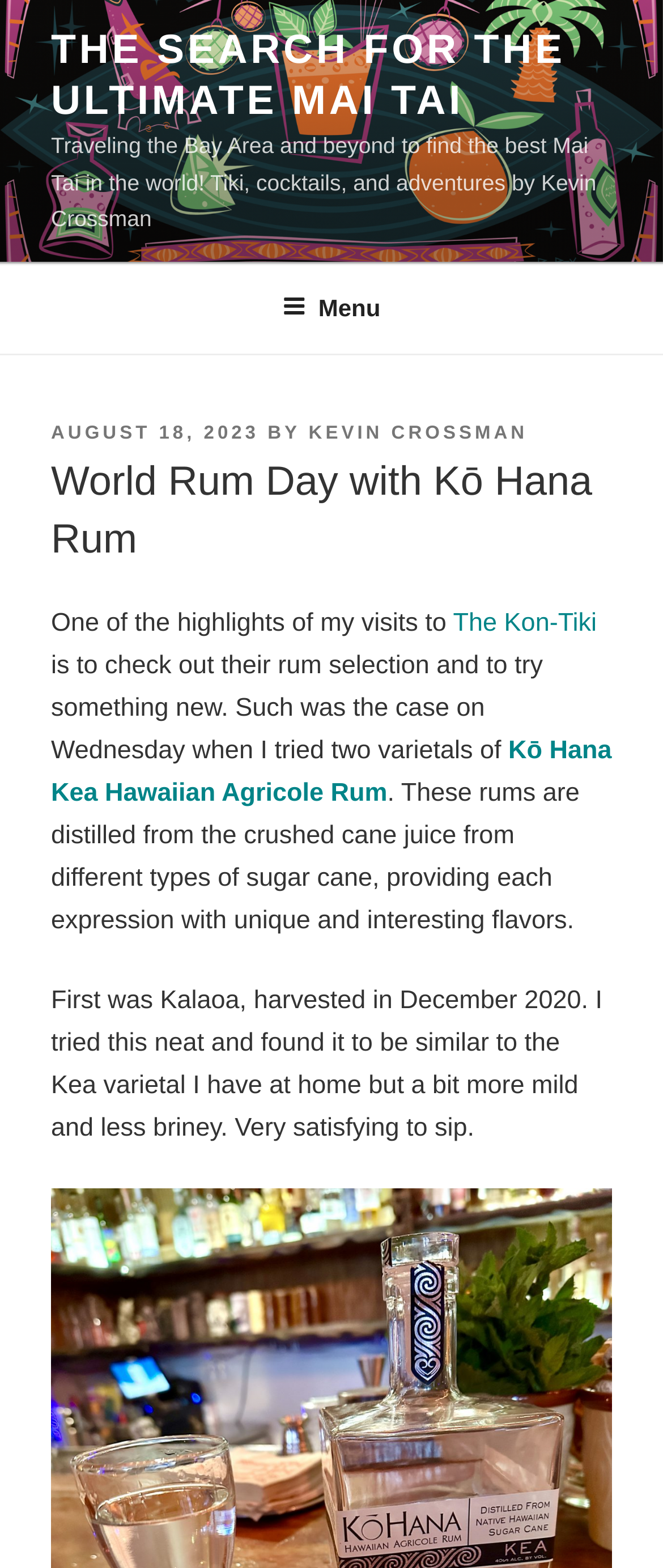Based on the image, please respond to the question with as much detail as possible:
How many types of sugar cane are mentioned in the article?

The article mentions that the rums are distilled from the crushed cane juice from different types of sugar cane, providing each expression with unique and interesting flavors. It specifically mentions two types: Kalaoa and Kea.